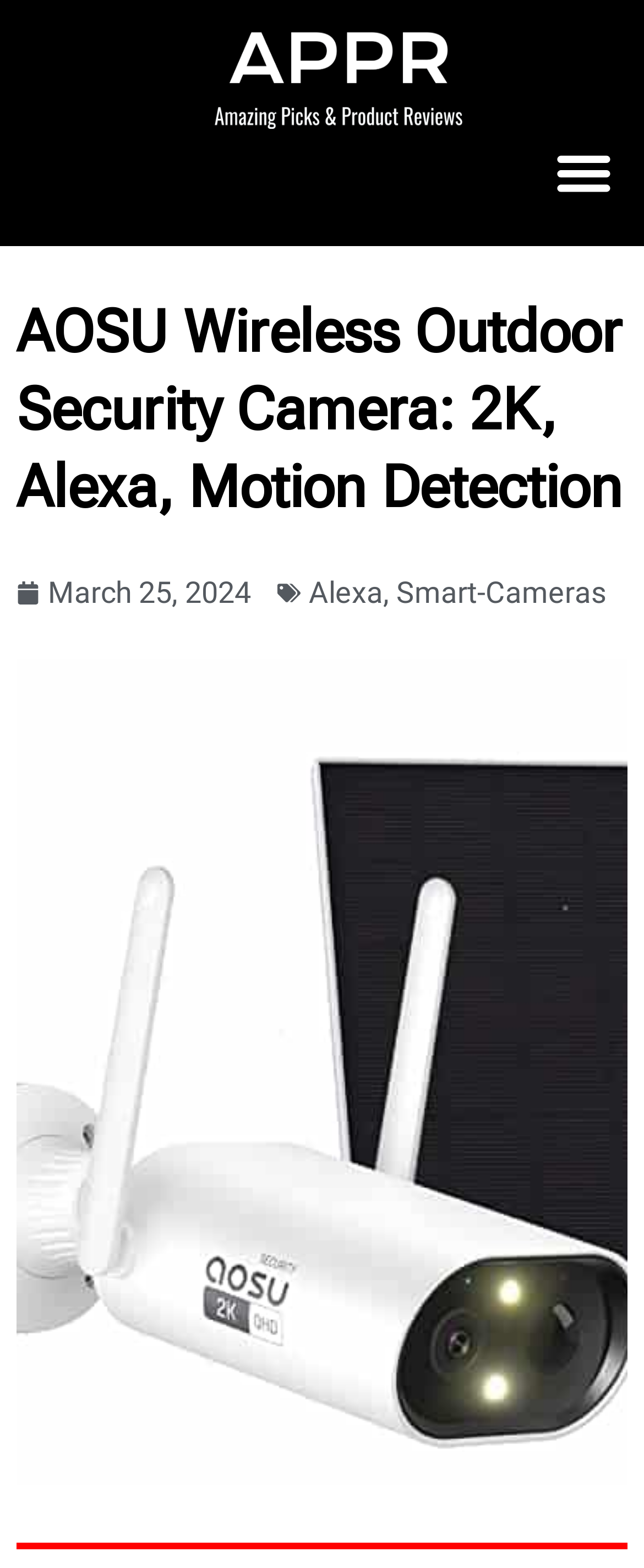Please give a succinct answer to the question in one word or phrase:
What is the weather condition the security camera is designed to withstand?

Weatherproof